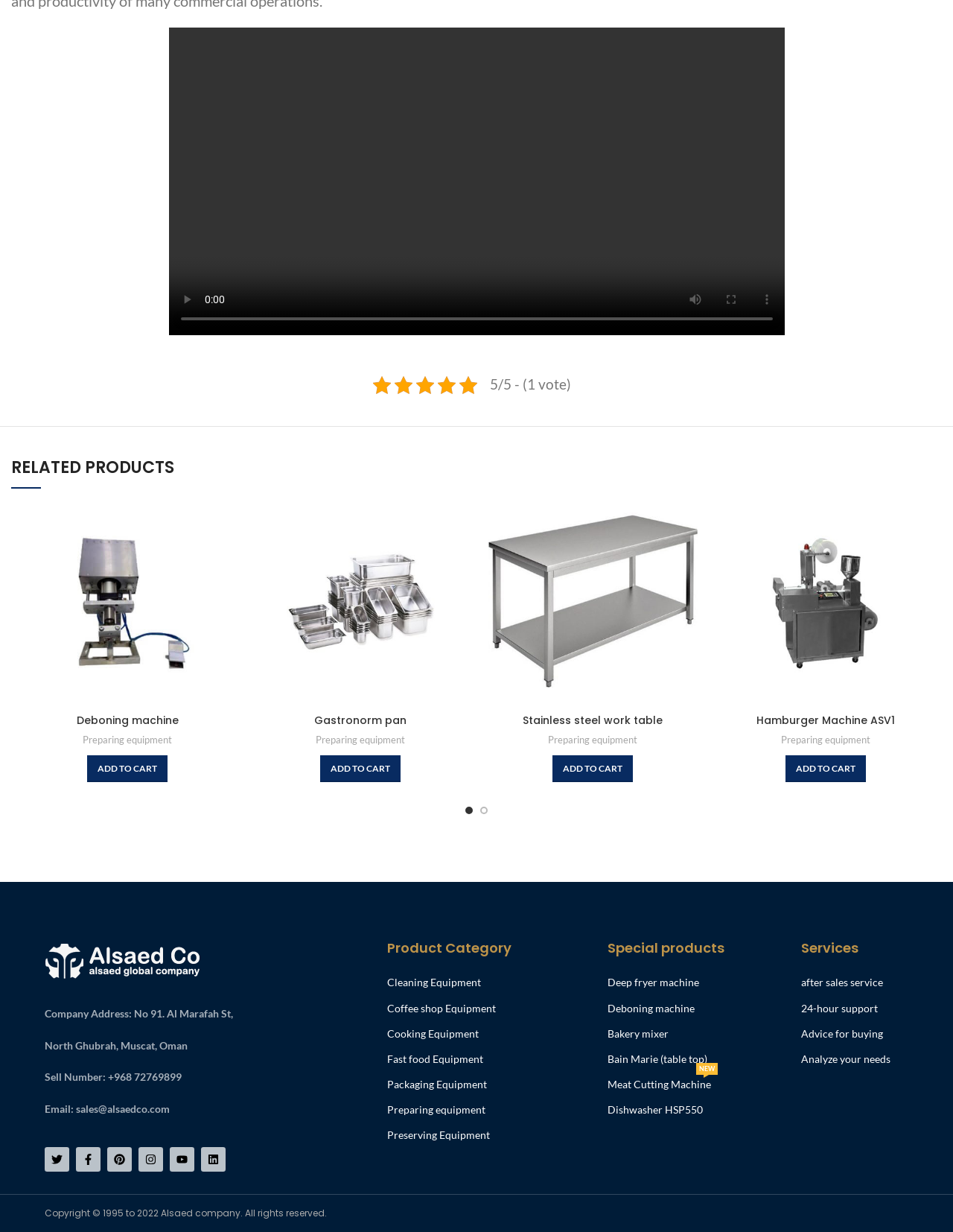Look at the image and write a detailed answer to the question: 
How many social media links are available?

There are 5 social media links available, which are Twitter, Pinterest, Instagram, Youtube, and Linkedin, indicated by the images and links at the bottom of the webpage.